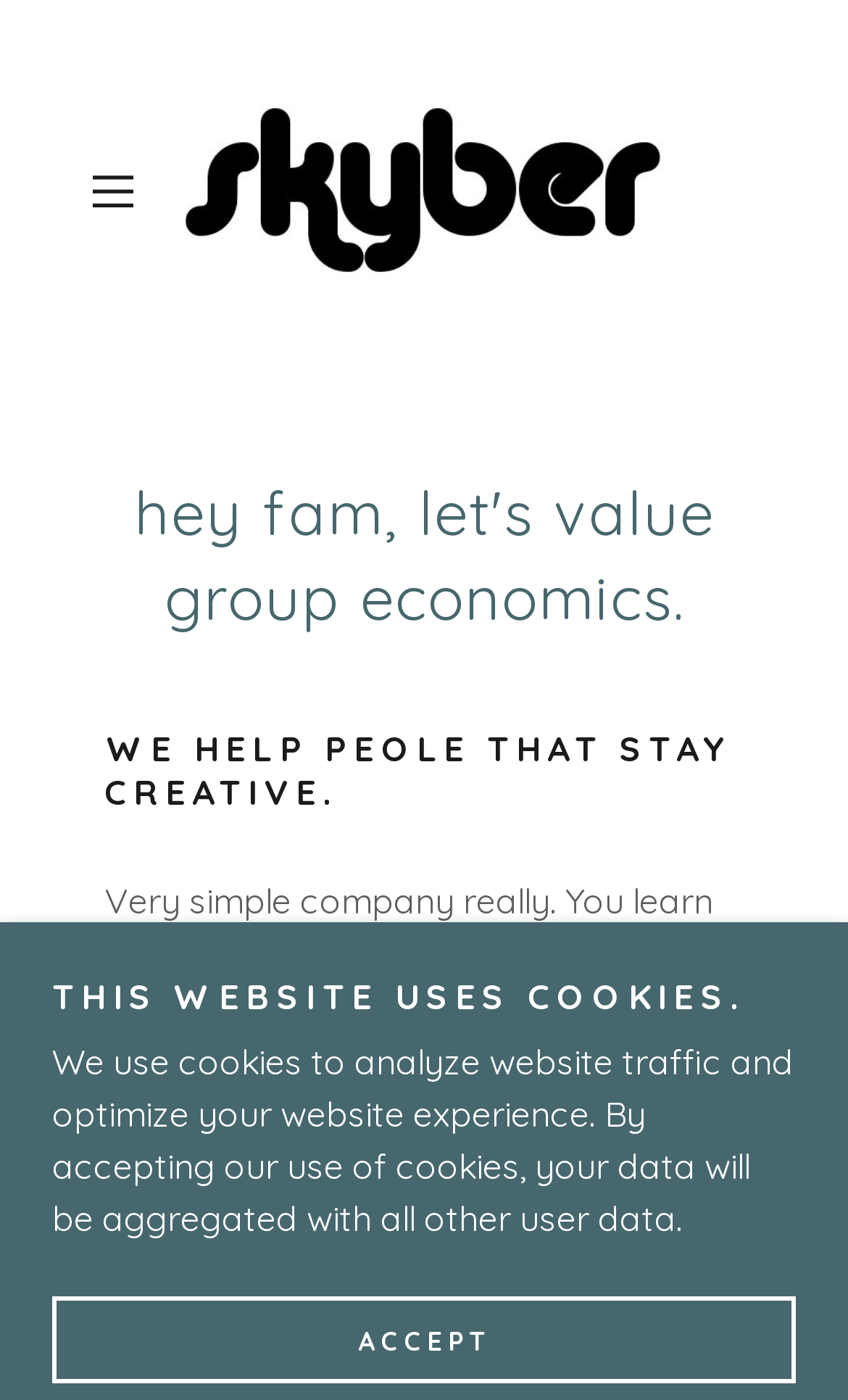What is the name of the website?
Please use the visual content to give a single word or phrase answer.

Skyber Store